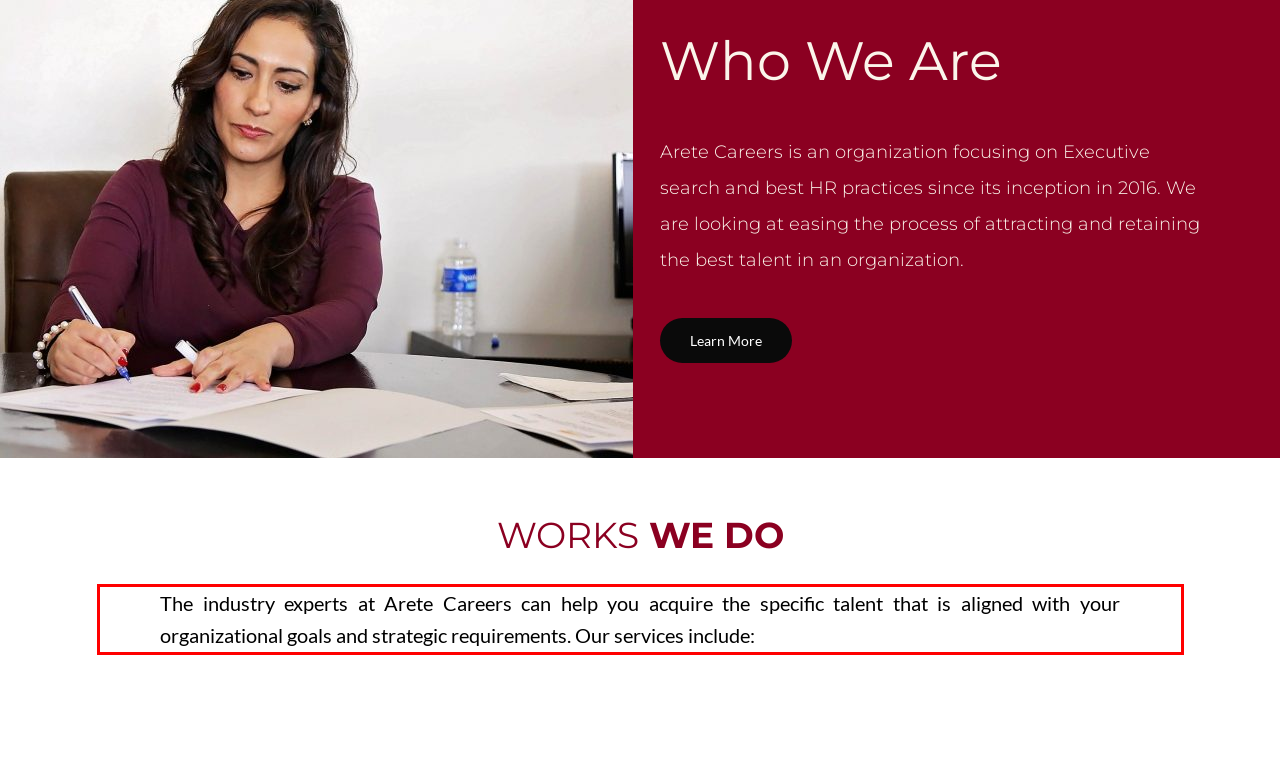You are given a webpage screenshot with a red bounding box around a UI element. Extract and generate the text inside this red bounding box.

The industry experts at Arete Careers can help you acquire the specific talent that is aligned with your organizational goals and strategic requirements. Our services include: